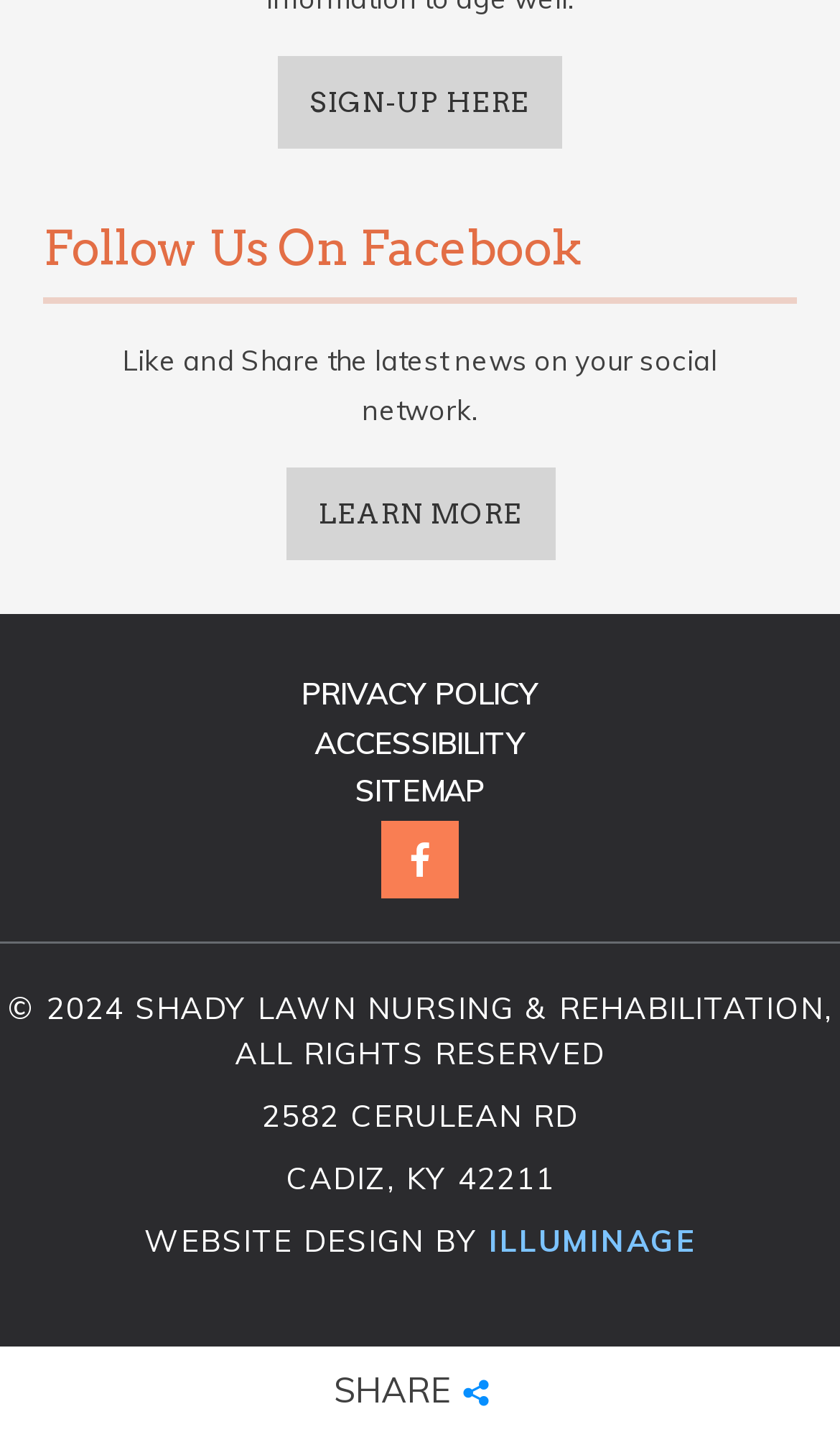Please specify the bounding box coordinates of the clickable region necessary for completing the following instruction: "Access the sitemap". The coordinates must consist of four float numbers between 0 and 1, i.e., [left, top, right, bottom].

[0.423, 0.536, 0.577, 0.563]